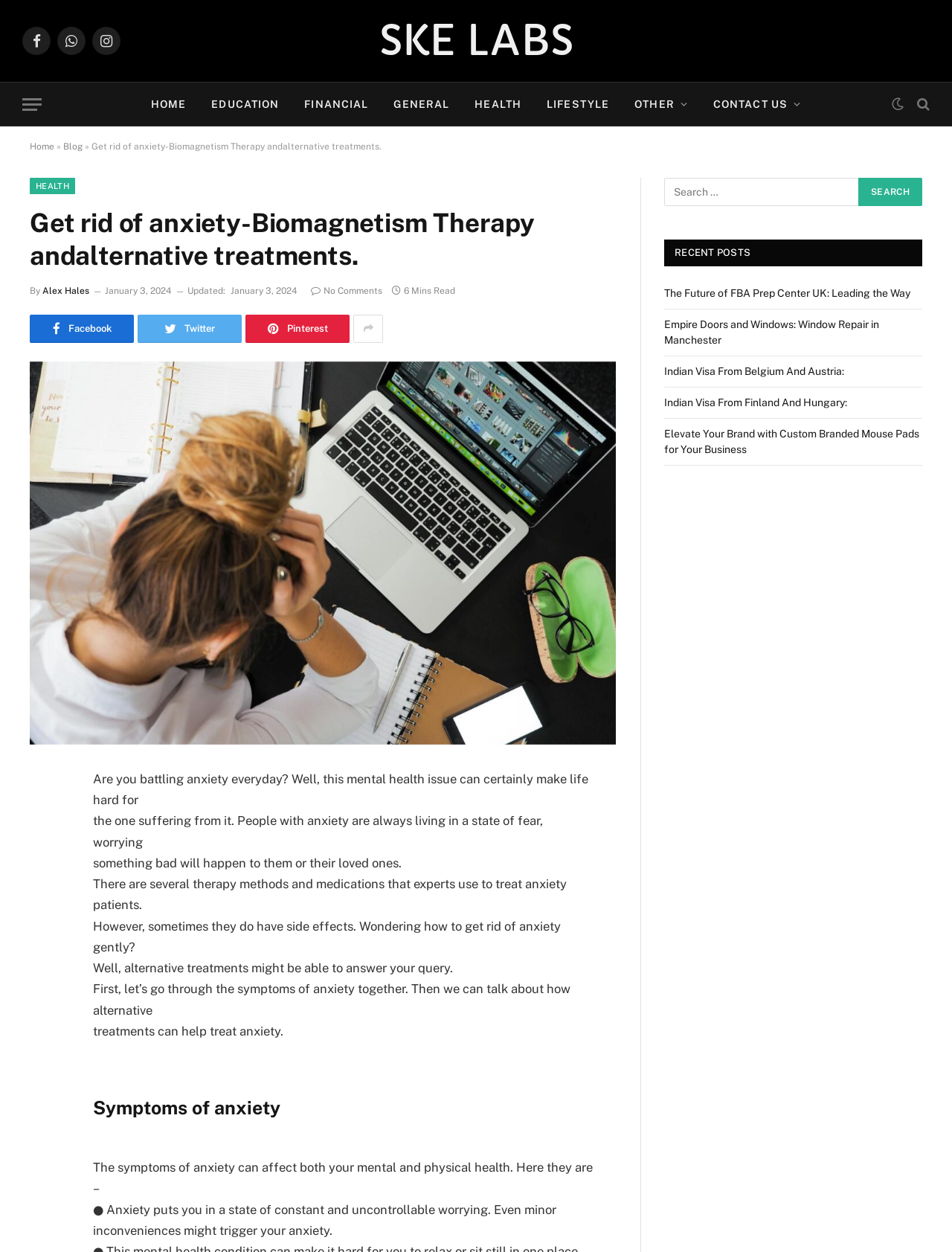Determine the bounding box coordinates for the HTML element mentioned in the following description: "Contact Us". The coordinates should be a list of four floats ranging from 0 to 1, represented as [left, top, right, bottom].

[0.736, 0.066, 0.855, 0.1]